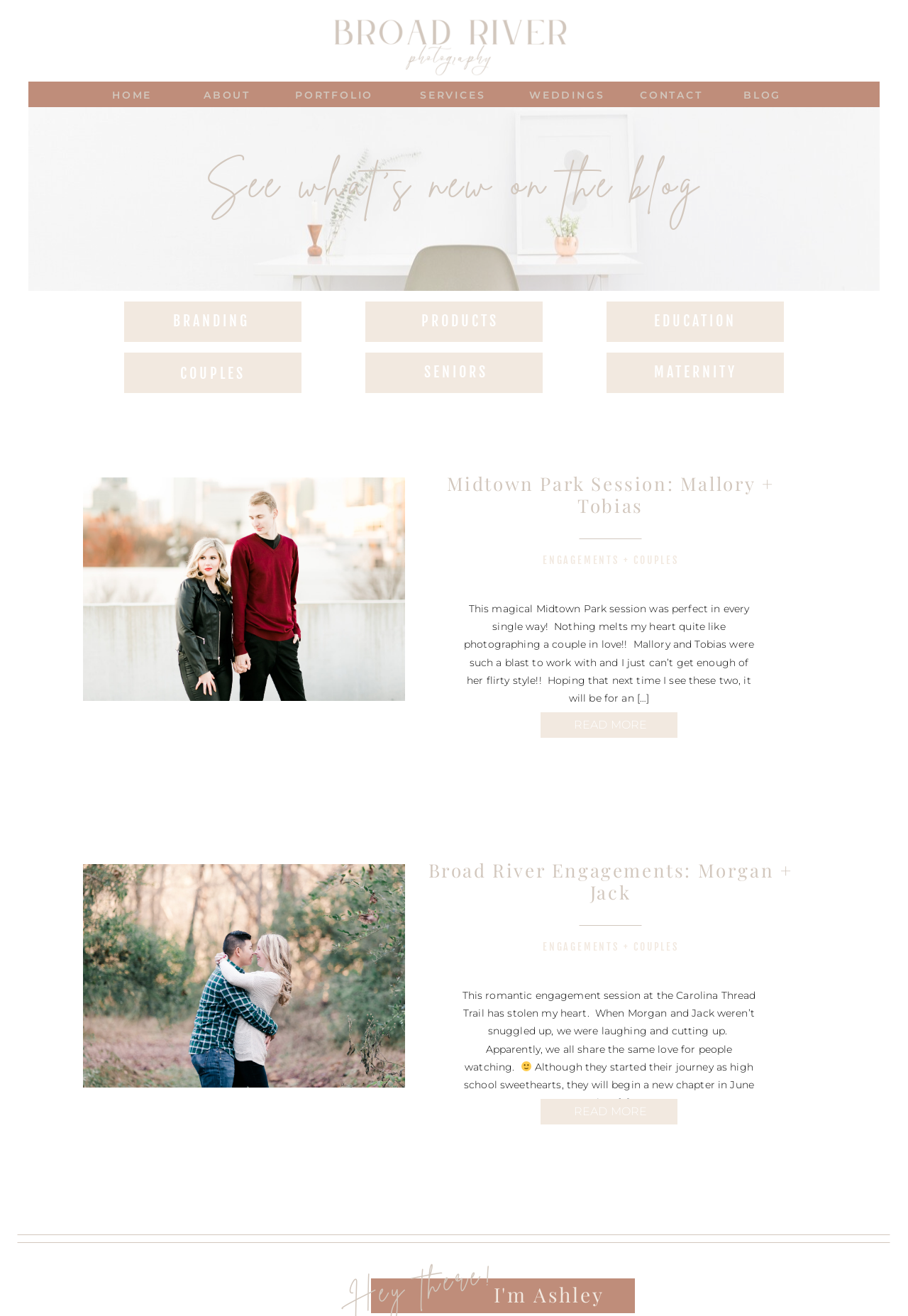Identify the bounding box coordinates for the element you need to click to achieve the following task: "Check the ABOUT page". The coordinates must be four float values ranging from 0 to 1, formatted as [left, top, right, bottom].

[0.224, 0.067, 0.277, 0.077]